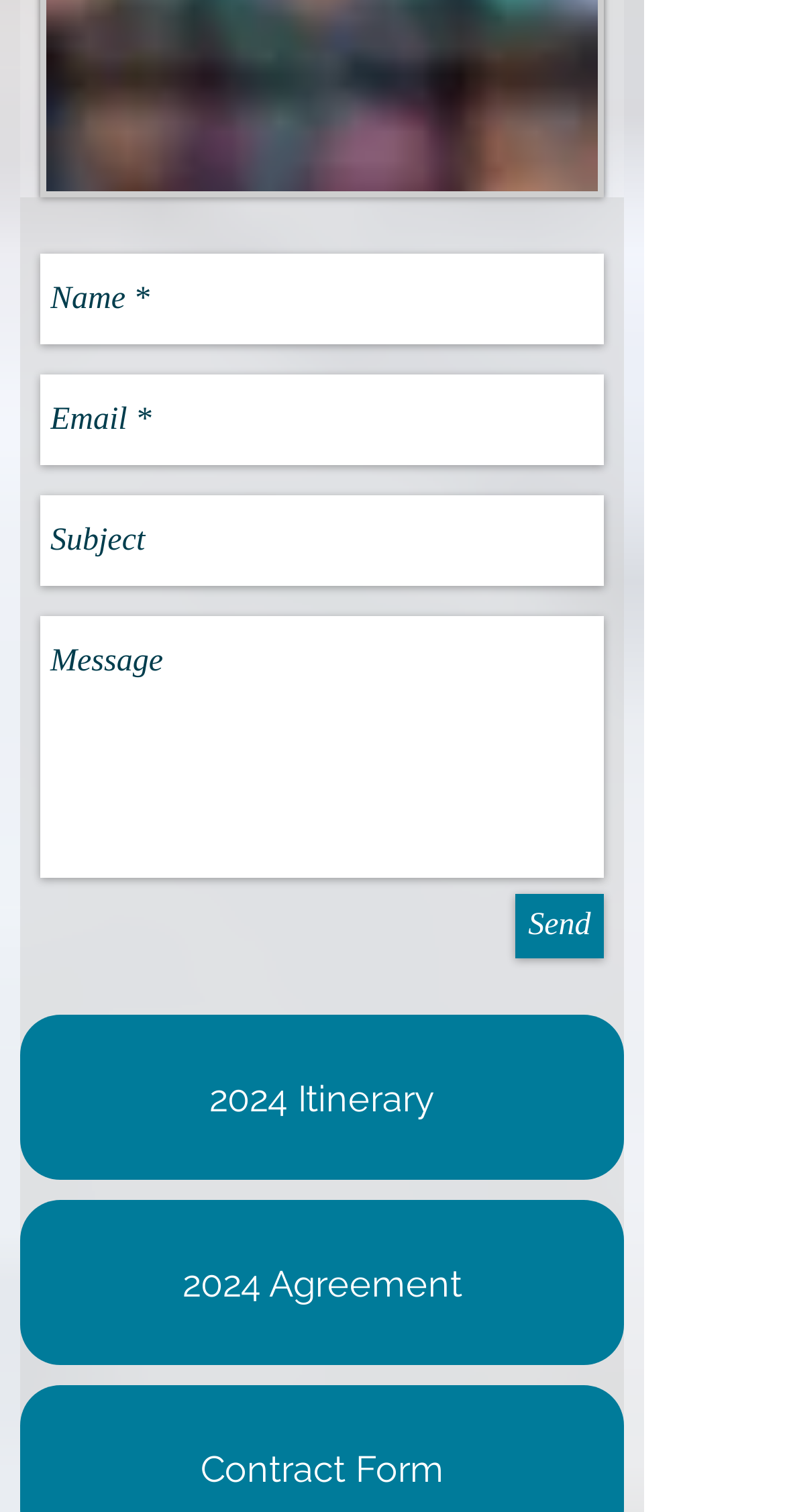Please give a succinct answer using a single word or phrase:
How many links are there below the textboxes?

2